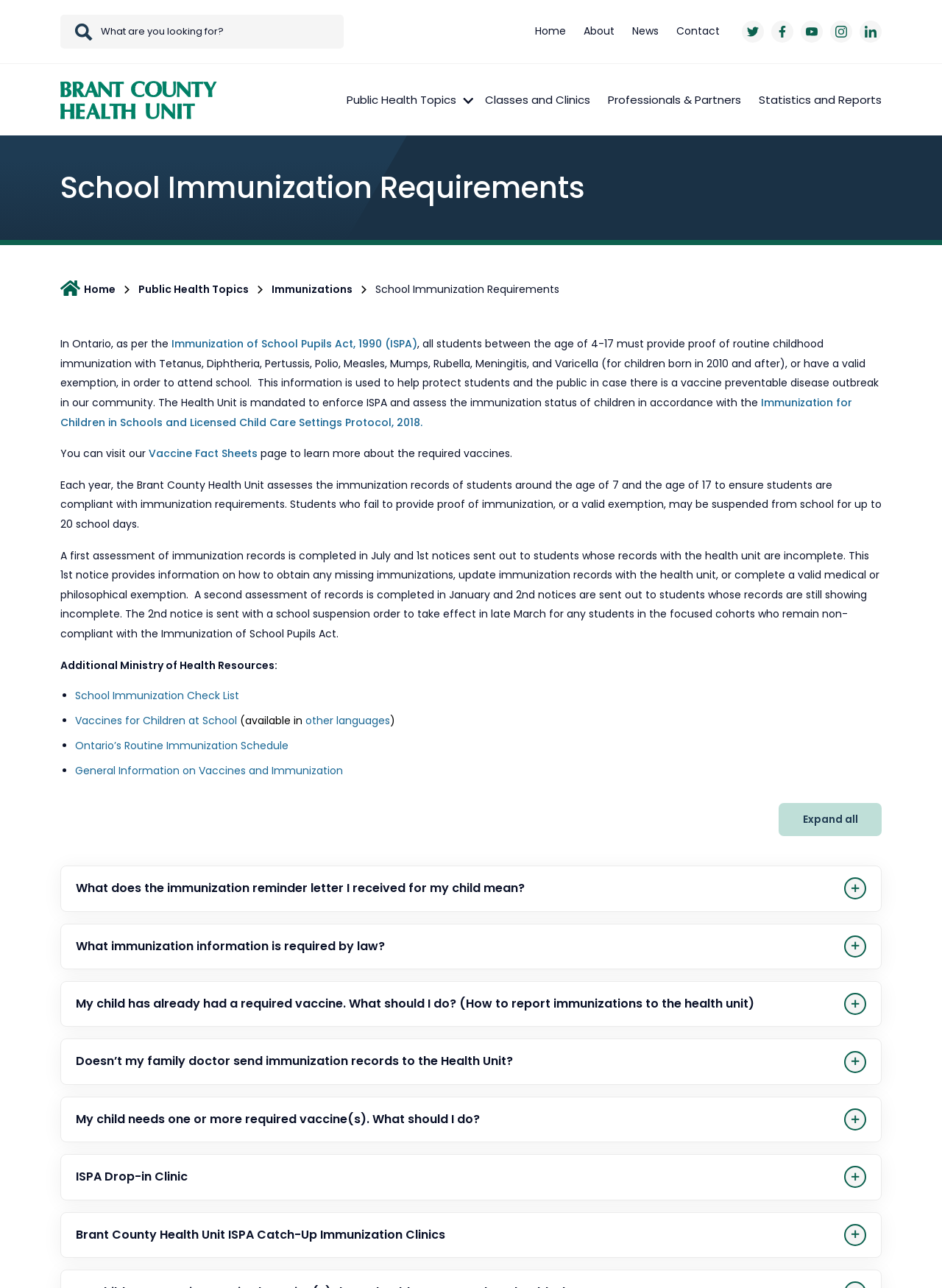How many school days can a student be suspended for not providing proof of immunization?
Can you provide an in-depth and detailed response to the question?

According to the webpage, 'Students who fail to provide proof of immunization, or a valid exemption, may be suspended from school for up to 20 school days.'